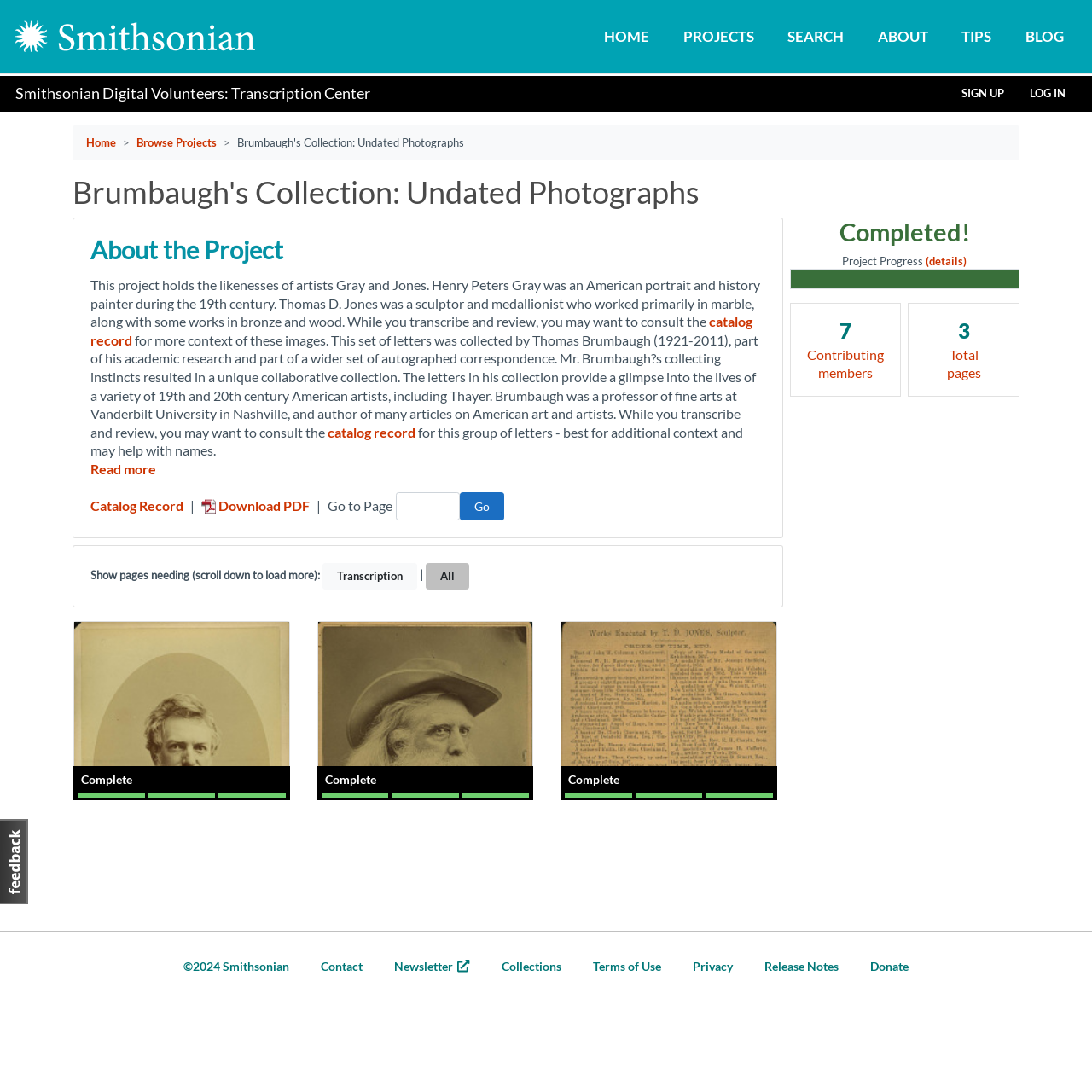Please find the bounding box for the UI component described as follows: "parent_node: Go to Page name="position"".

[0.362, 0.45, 0.421, 0.477]